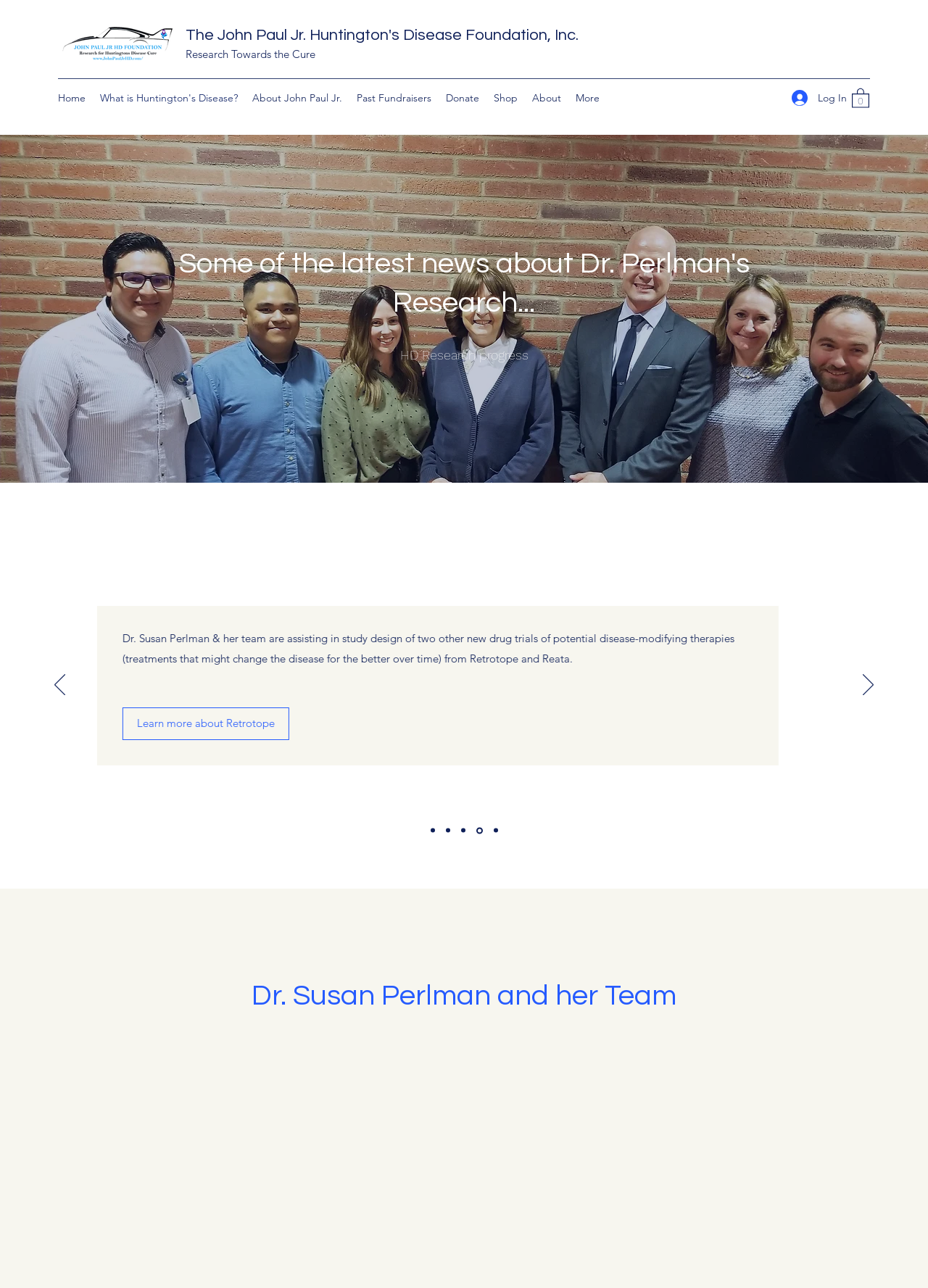Answer in one word or a short phrase: 
How many slides are available in the slideshow?

5